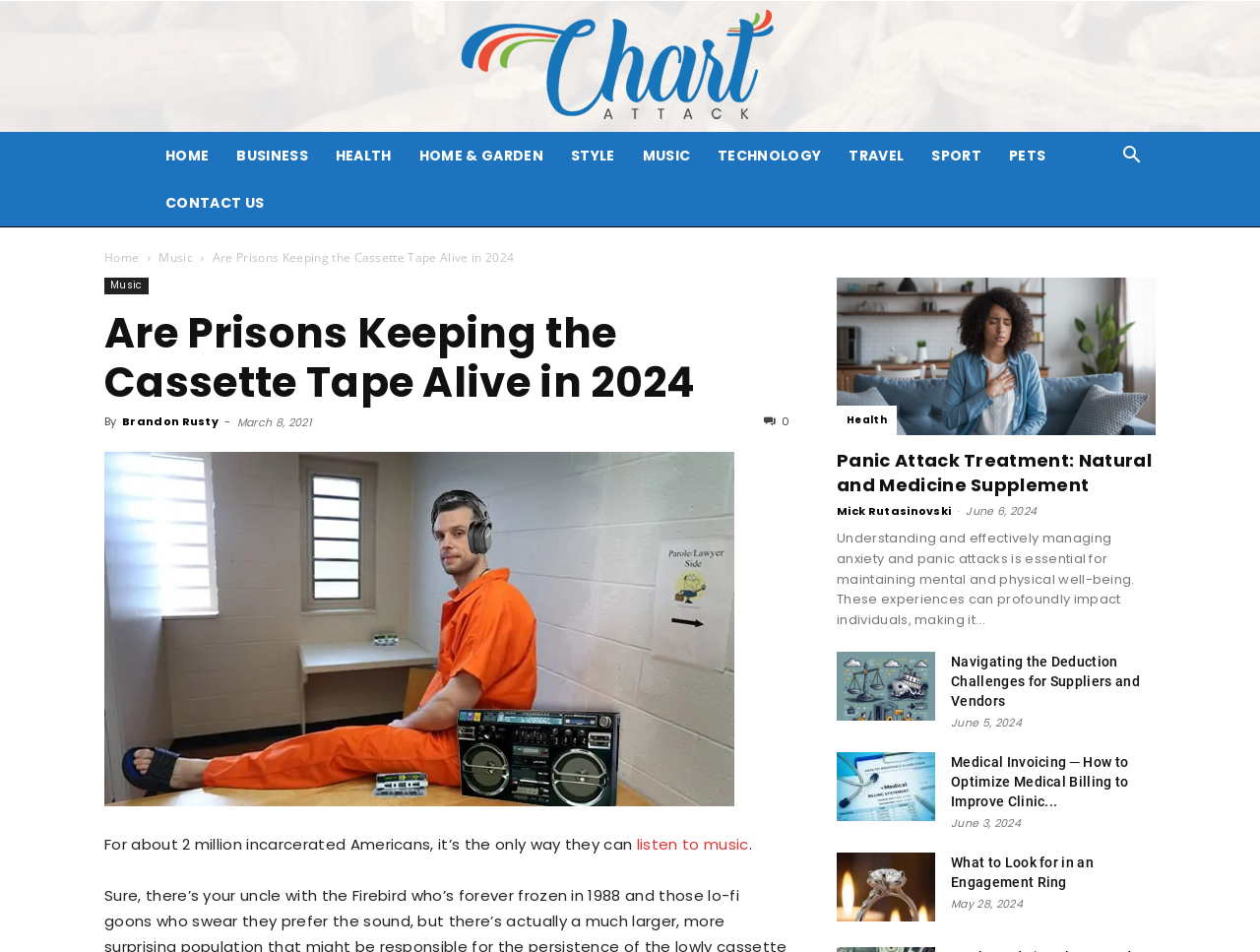Determine the bounding box coordinates of the clickable area required to perform the following instruction: "Search for something". The coordinates should be represented as four float numbers between 0 and 1: [left, top, right, bottom].

[0.88, 0.155, 0.917, 0.175]